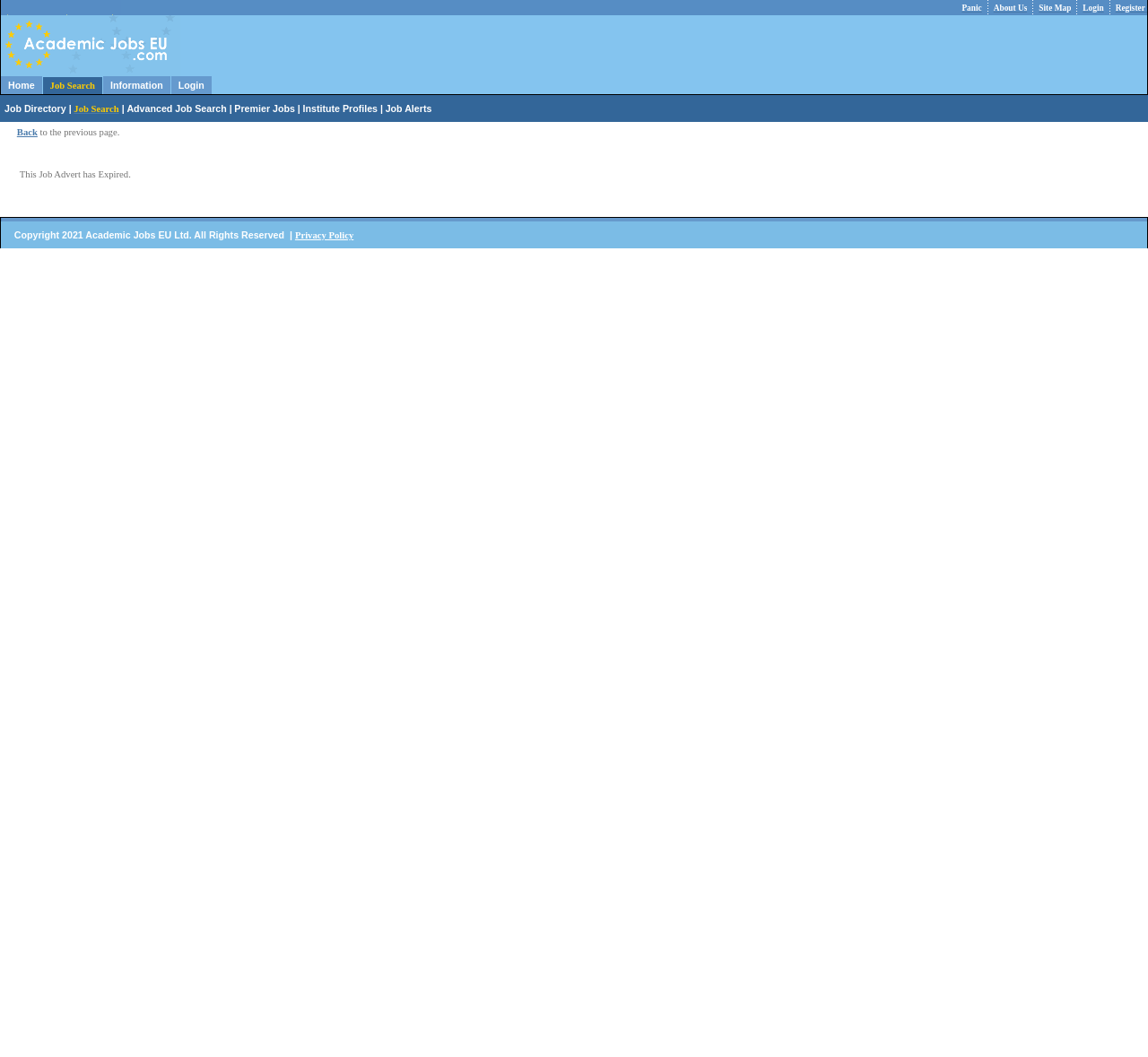Please identify the bounding box coordinates of where to click in order to follow the instruction: "Click on the 'Register' link".

[0.972, 0.002, 0.999, 0.011]